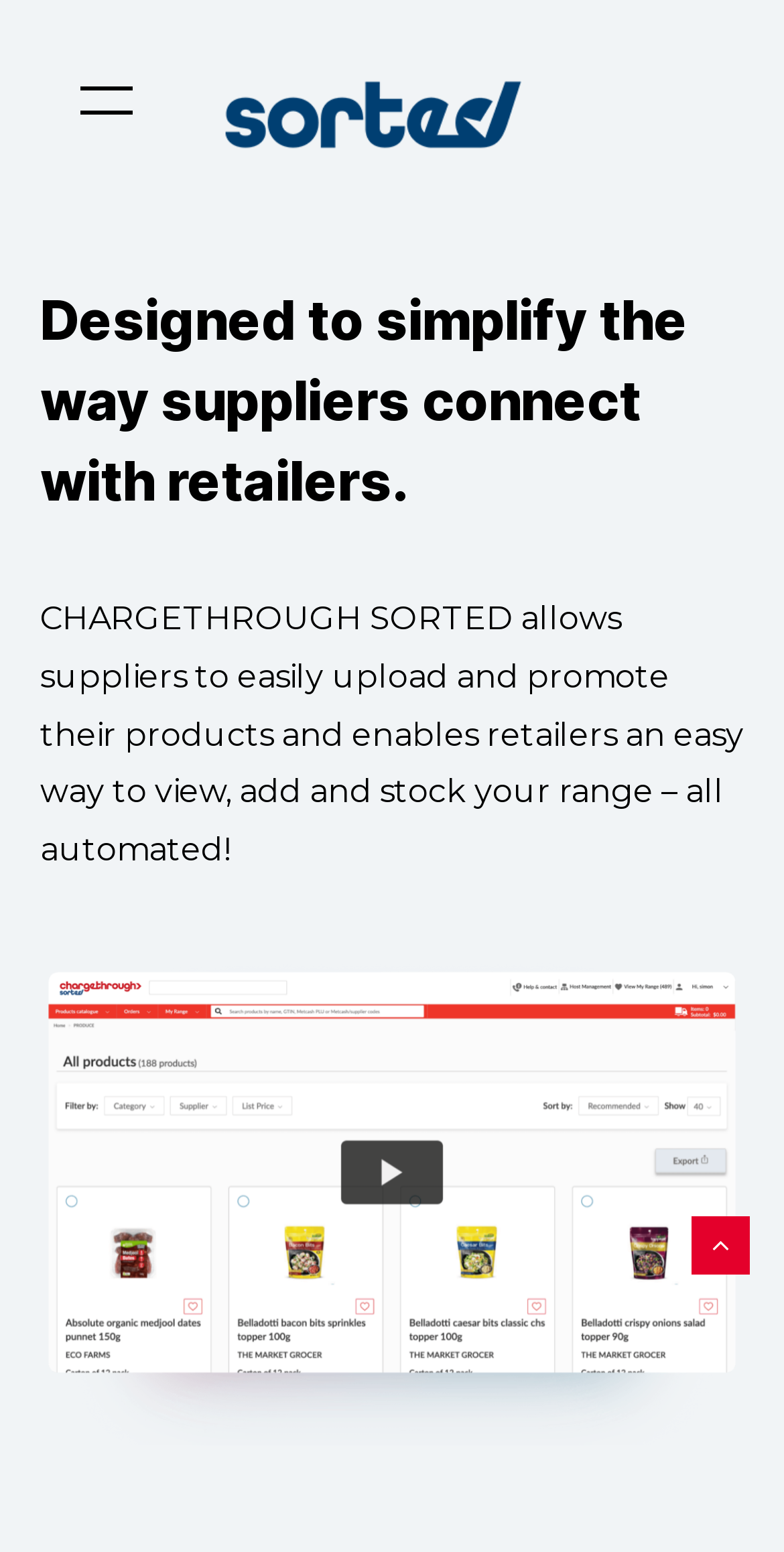Find the bounding box coordinates of the area that needs to be clicked in order to achieve the following instruction: "Go to Sorted page". The coordinates should be specified as four float numbers between 0 and 1, i.e., [left, top, right, bottom].

[0.256, 0.045, 0.695, 0.102]